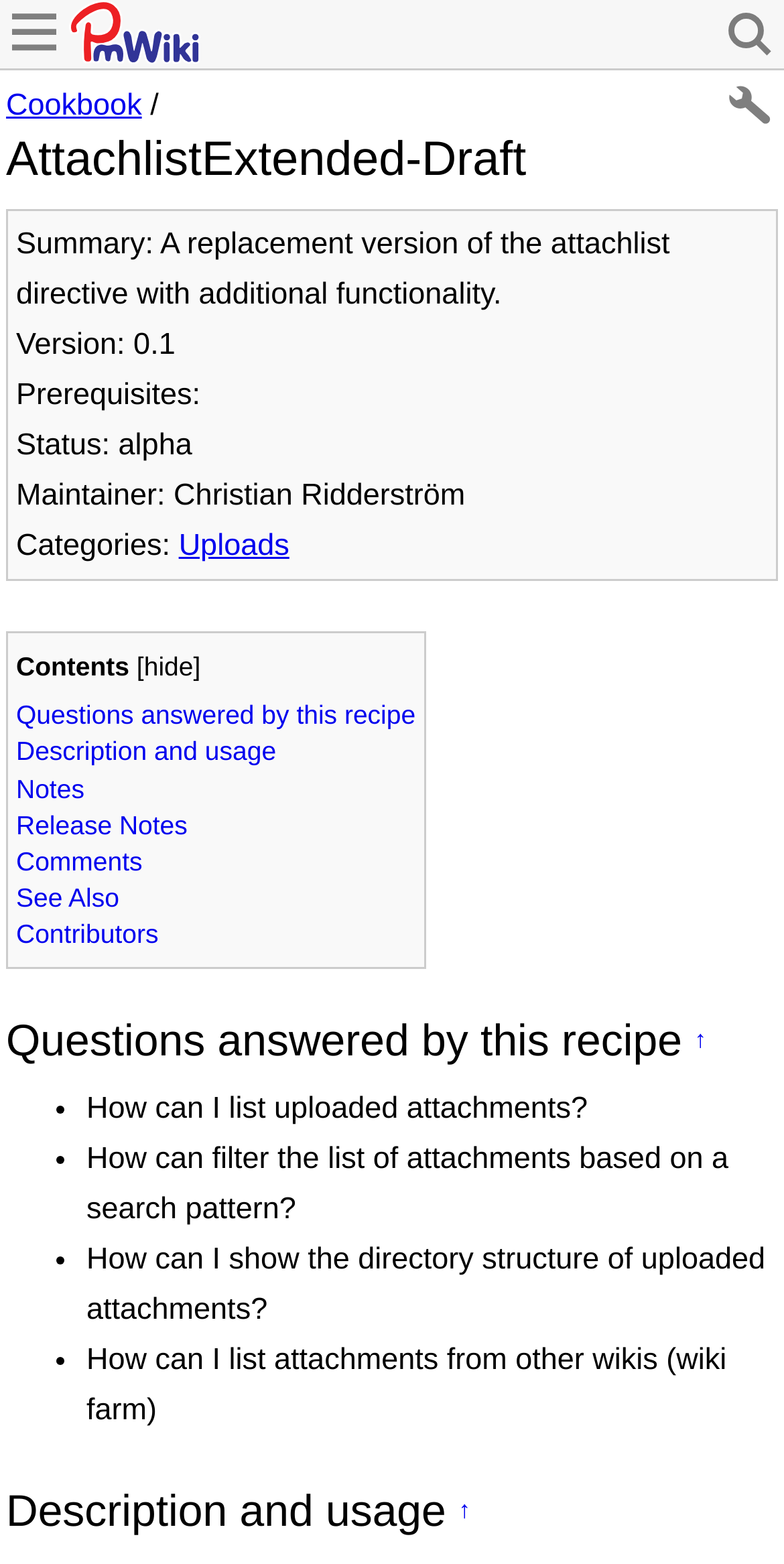Generate a thorough description of the webpage.

The webpage is about the AttachlistExtended-Draft recipe on PmWiki's Cookbook. At the top, there is a logo image of PmWiki, accompanied by a link to PmWiki and a link to Cookbook, separated by a slash. Below this, there is a heading that displays the title "AttachlistExtended-Draft". 

Under the title, there is a summary of the recipe, which is a replacement version of the attachlist directive with additional functionality. The version number, prerequisites, status, and maintainer of the recipe are listed below the summary. 

To the right of the maintainer's information, there are links to categories, including "Uploads". Below this, there is a table of contents with links to different sections of the page, including "Questions answered by this recipe", "Description and usage", "Notes", "Release Notes", "Comments", "See Also", and "Contributors". 

The "Questions answered by this recipe" section is a list of questions, each marked with a bullet point, including "How can I list uploaded attachments?", "How can filter the list of attachments based on a search pattern?", "How can I show the directory structure of uploaded attachments?", and "How can I list attachments from other wikis (wiki farm)". 

The "Description and usage" section is located below the table of contents, marked with an upward arrow symbol.